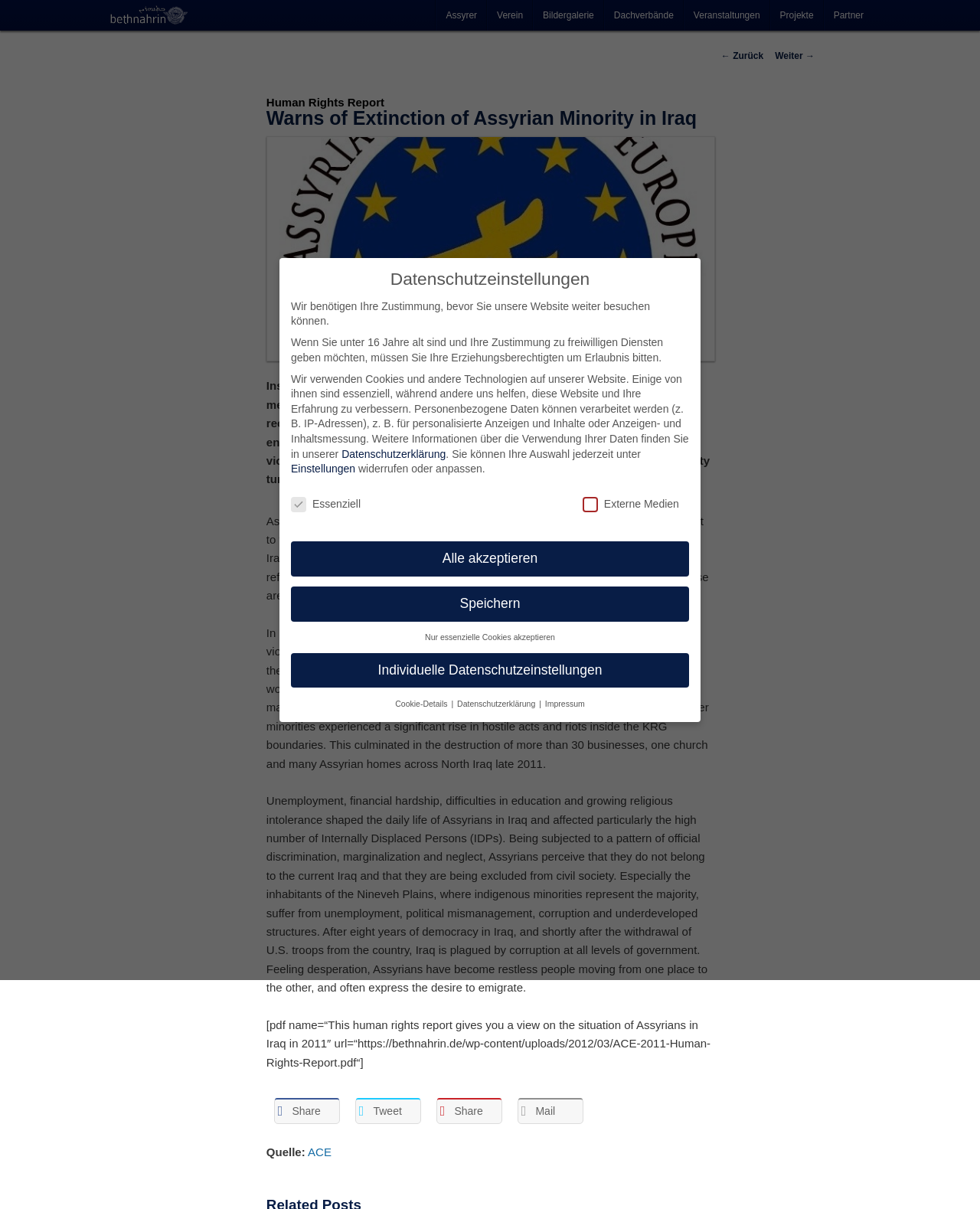Generate the main heading text from the webpage.

Warns of Extinction of Assyrian Minority in Iraq